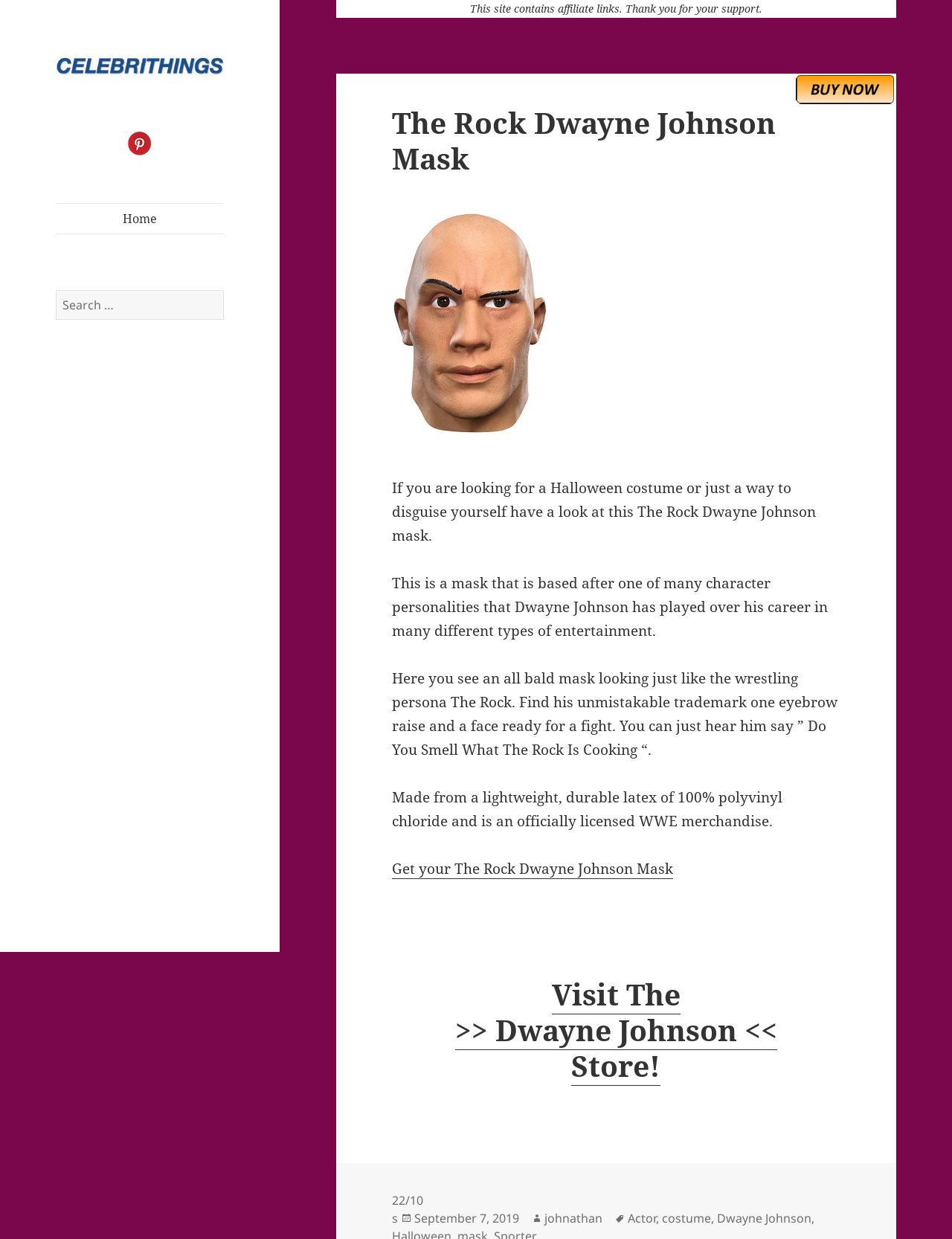Give a full account of the webpage's elements and their arrangement.

The webpage is about a Halloween costume mask of Dwayne "The Rock" Johnson, a WWE star. At the top left, there is a link to "CELEBRITHINGS" with an accompanying image. Next to it, there is a link to "Follow us on Pinterest" with an image. Below these links, there is a link to "Home".

On the top right, there is a search bar with a button labeled "Search". Below the search bar, there is a notification about affiliate links on the site.

The main content of the page is divided into two sections. The left section has a heading "The Rock Dwayne Johnson Mask" and an image of the mask. Below the image, there are three paragraphs of text describing the mask, its features, and its material. There is also a link to buy the mask.

The right section has a heading "Visit The >> Dwayne Johnson << Store!" with a link to the store. Below it, there are several links to related articles, including the date of publication, author, and tags.

There are a total of 5 images on the page, including the logo of "CELEBRITHINGS", the Pinterest icon, the mask image, and two other images accompanying links. The page has a total of 14 links, including the navigation links at the top, the search button, and the links to related articles.